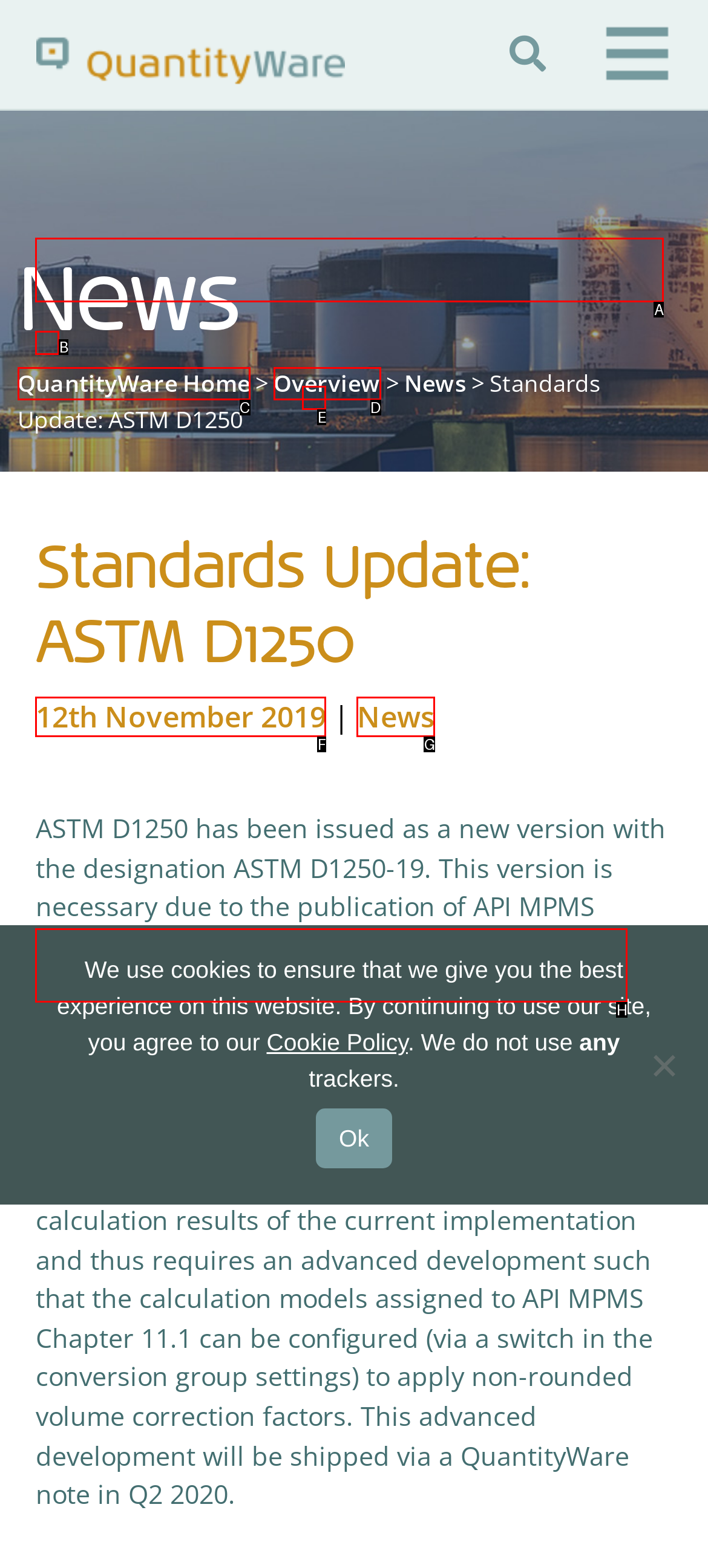Select the HTML element that matches the description: see news item. Provide the letter of the chosen option as your answer.

H